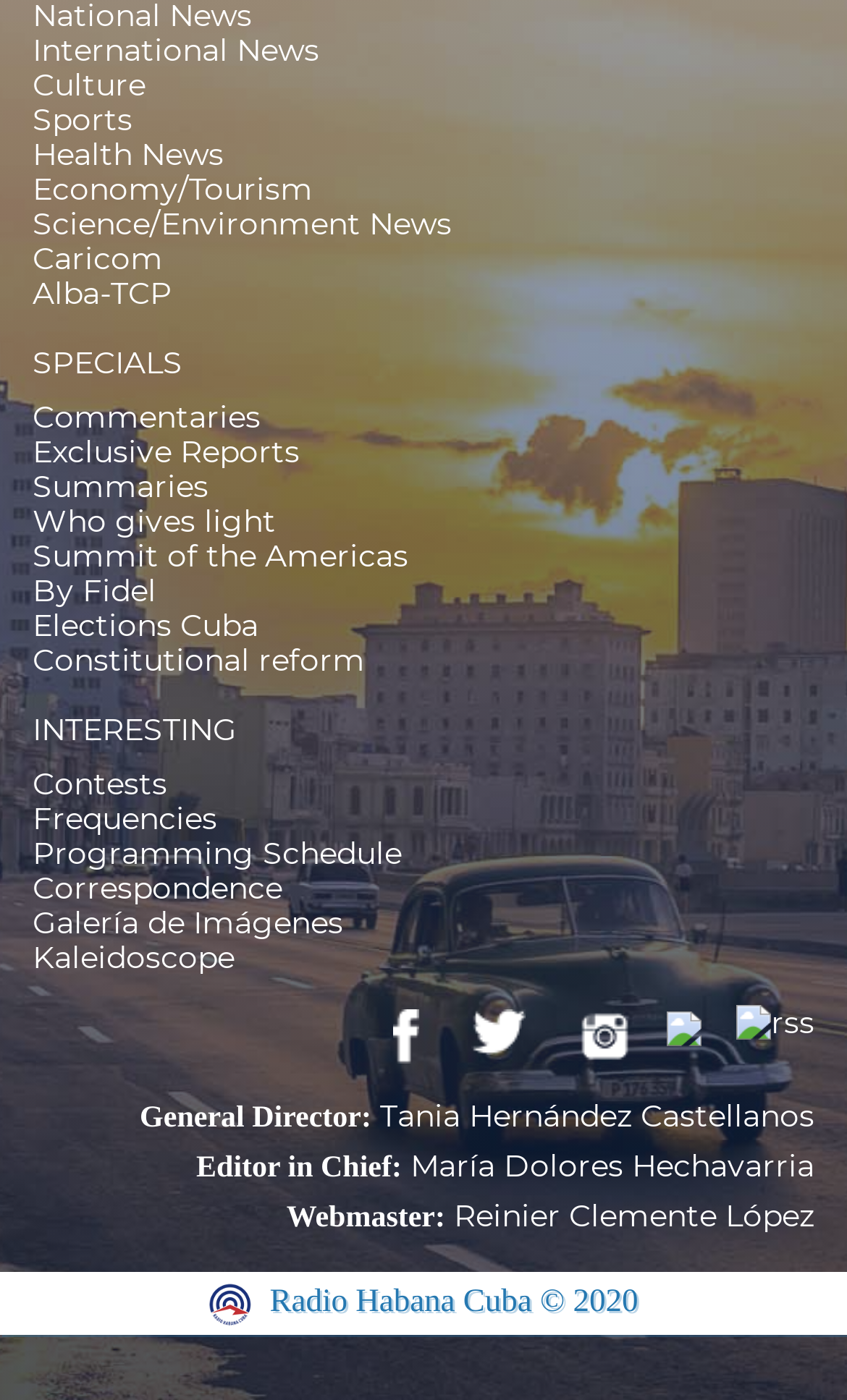Please identify the bounding box coordinates of the element I need to click to follow this instruction: "View Science/Environment News".

[0.038, 0.146, 0.533, 0.174]